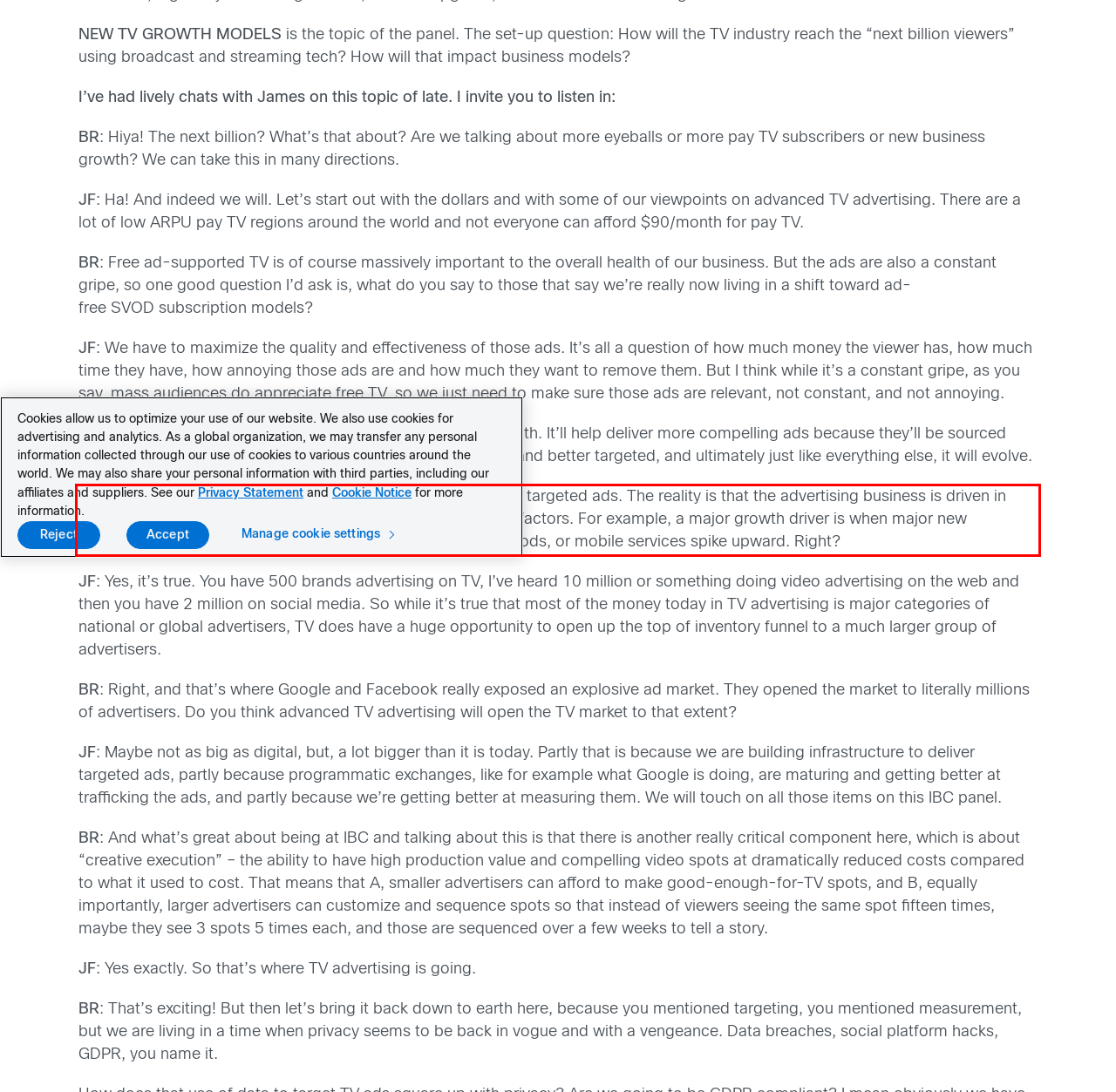You are provided with a screenshot of a webpage featuring a red rectangle bounding box. Extract the text content within this red bounding box using OCR.

BR: Right, but, here’s one point, just as a Devil’s Advocate, on targeted ads. The reality is that the advertising business is driven in large part by very large advertisers, and by macro-economic factors. For example, a major growth driver is when major new categories like pharmaceuticals, or fast-moving consumer goods, or mobile services spike upward. Right?